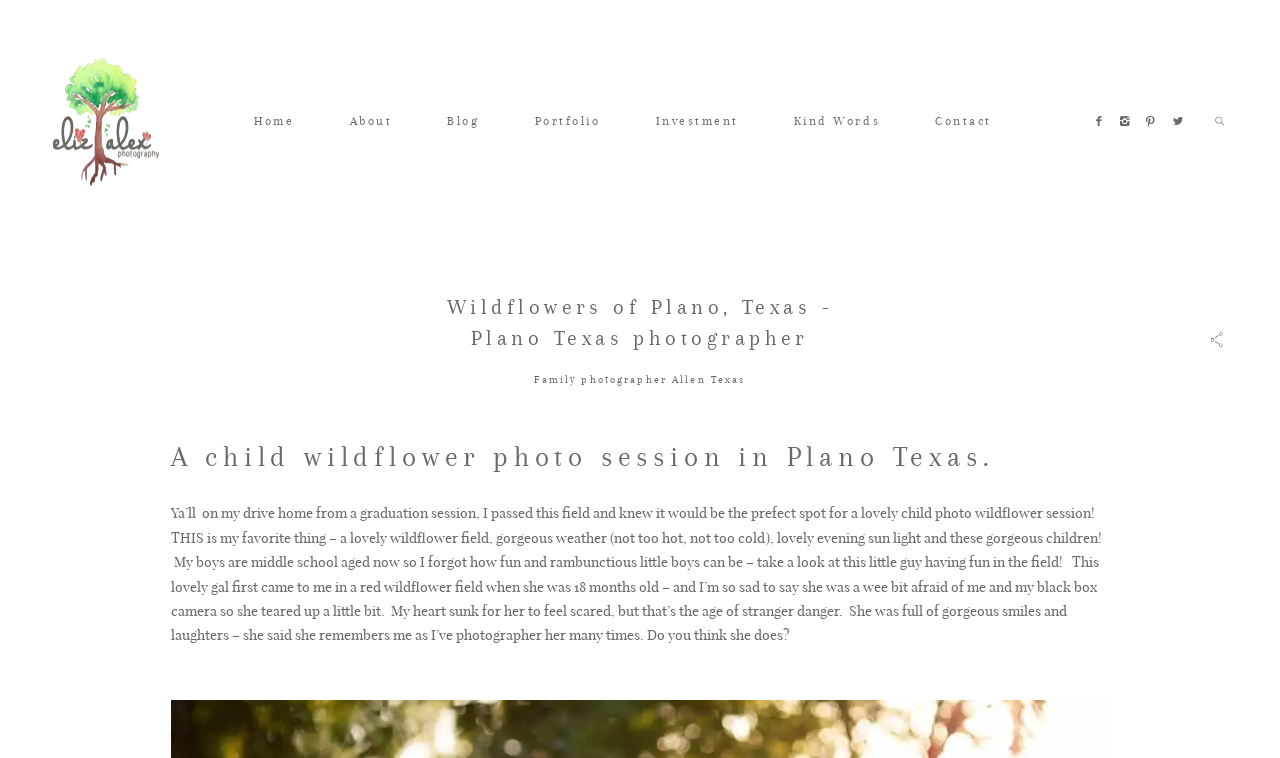Pinpoint the bounding box coordinates of the clickable element to carry out the following instruction: "Click on the 'Contact' link."

[0.731, 0.149, 0.775, 0.172]